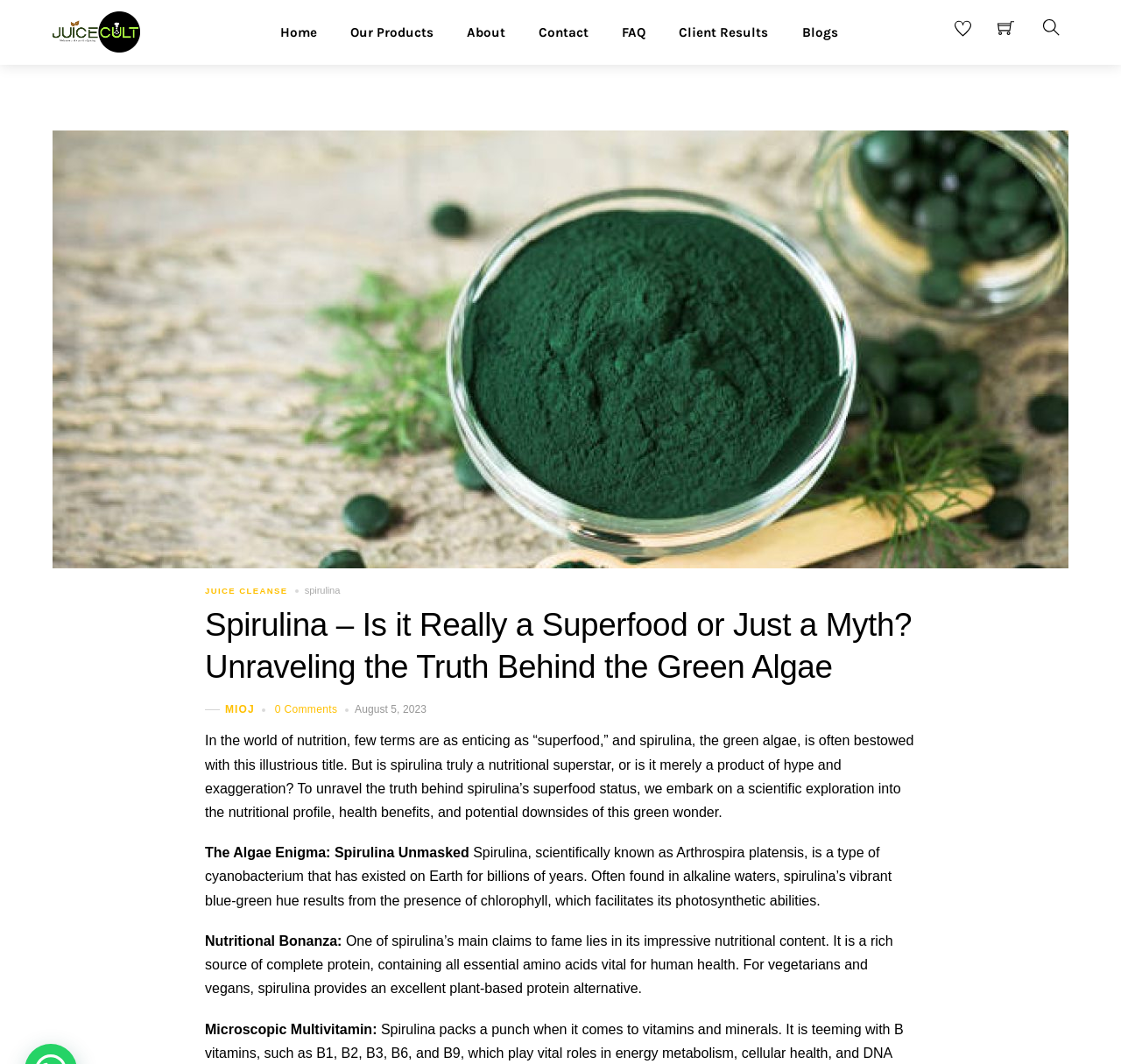Can you provide the bounding box coordinates for the element that should be clicked to implement the instruction: "Read the article 'Really a Superfood or Just a Myth?'"?

[0.047, 0.516, 0.953, 0.53]